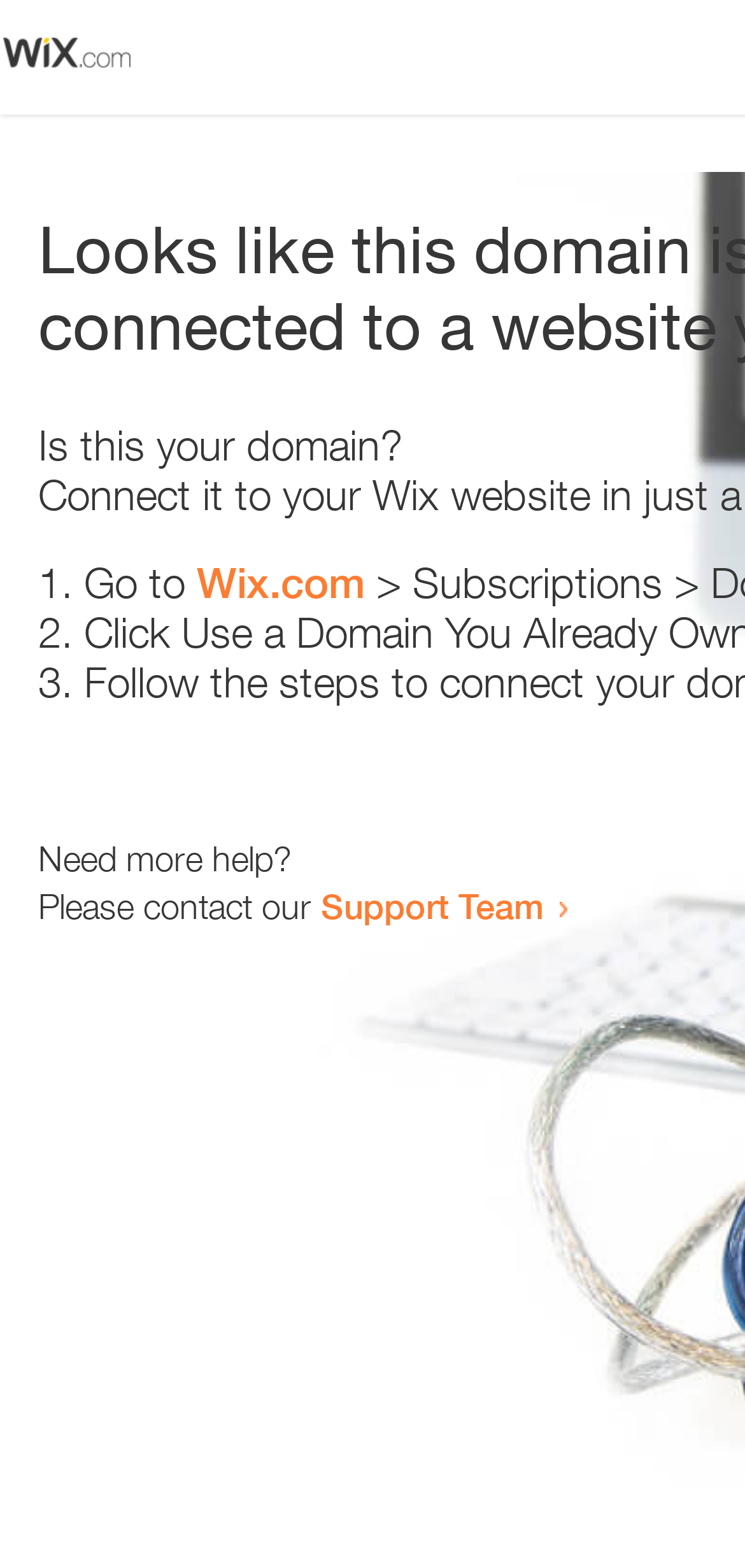Provide the bounding box coordinates of the HTML element described as: "Support Team". The bounding box coordinates should be four float numbers between 0 and 1, i.e., [left, top, right, bottom].

[0.431, 0.564, 0.731, 0.591]